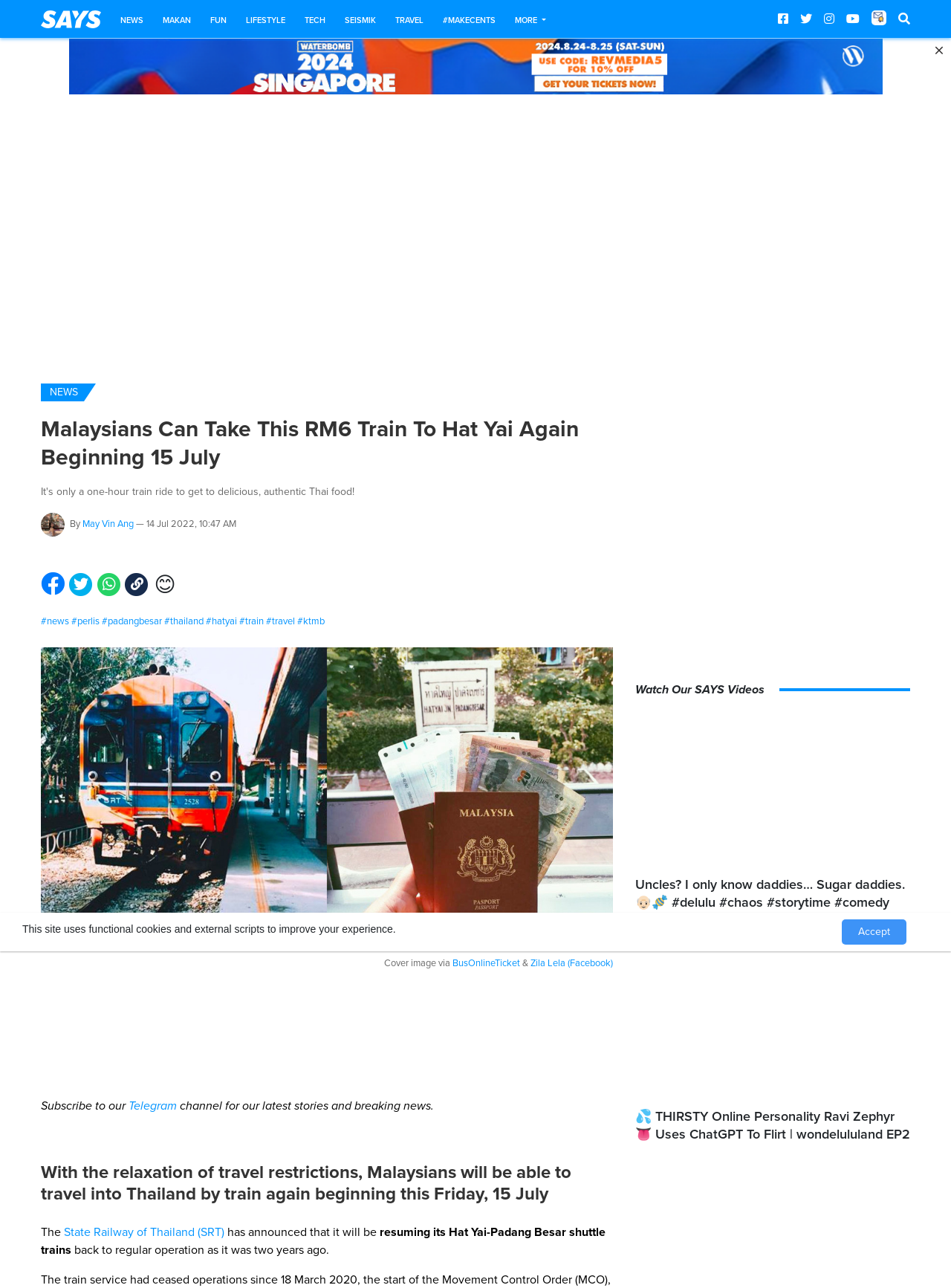What is the cost of the train ride from Padang Besar to Hat Yai?
Look at the image and provide a short answer using one word or a phrase.

RM6